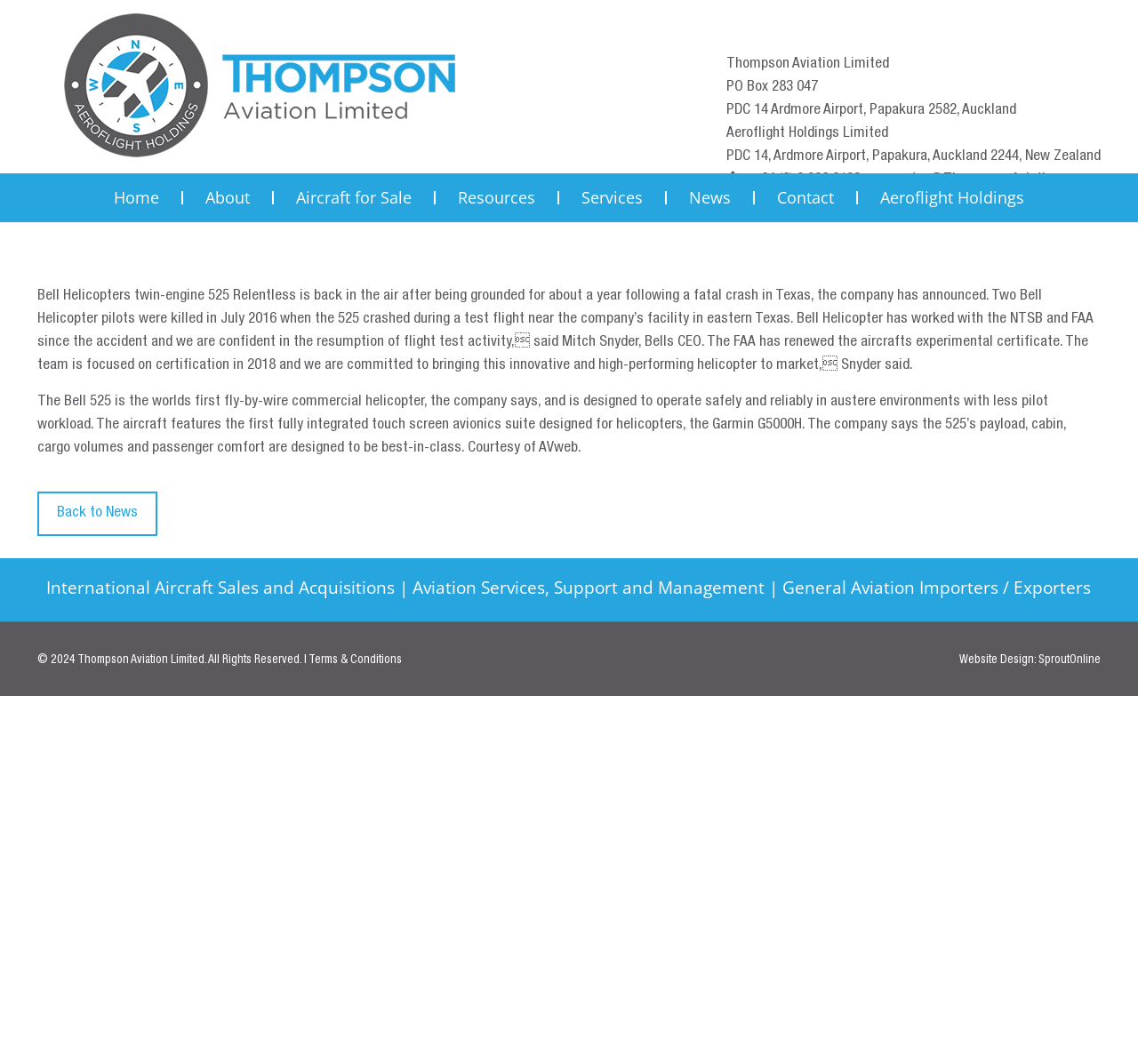Pinpoint the bounding box coordinates of the clickable area needed to execute the instruction: "Contact via 'martyn@Thompson-Aviation.com'". The coordinates should be specified as four float numbers between 0 and 1, i.e., [left, top, right, bottom].

[0.781, 0.162, 0.957, 0.176]